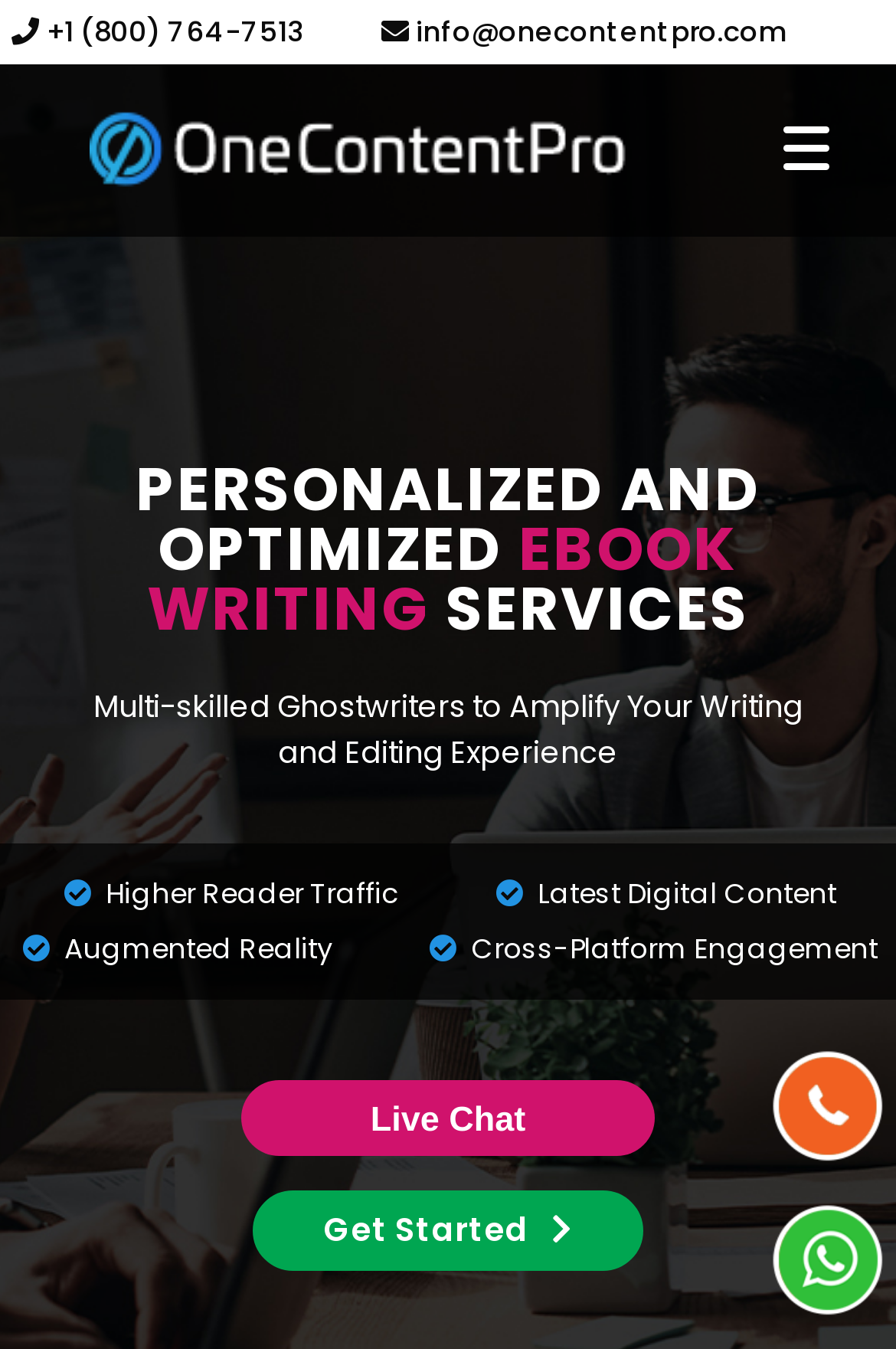Locate the UI element described by parent_node: NUTRICIA ANAMIX ALL STAGES in the provided webpage screenshot. Return the bounding box coordinates in the format (top-left x, top-left y, bottom-right x, bottom-right y), ensuring all values are between 0 and 1.

None